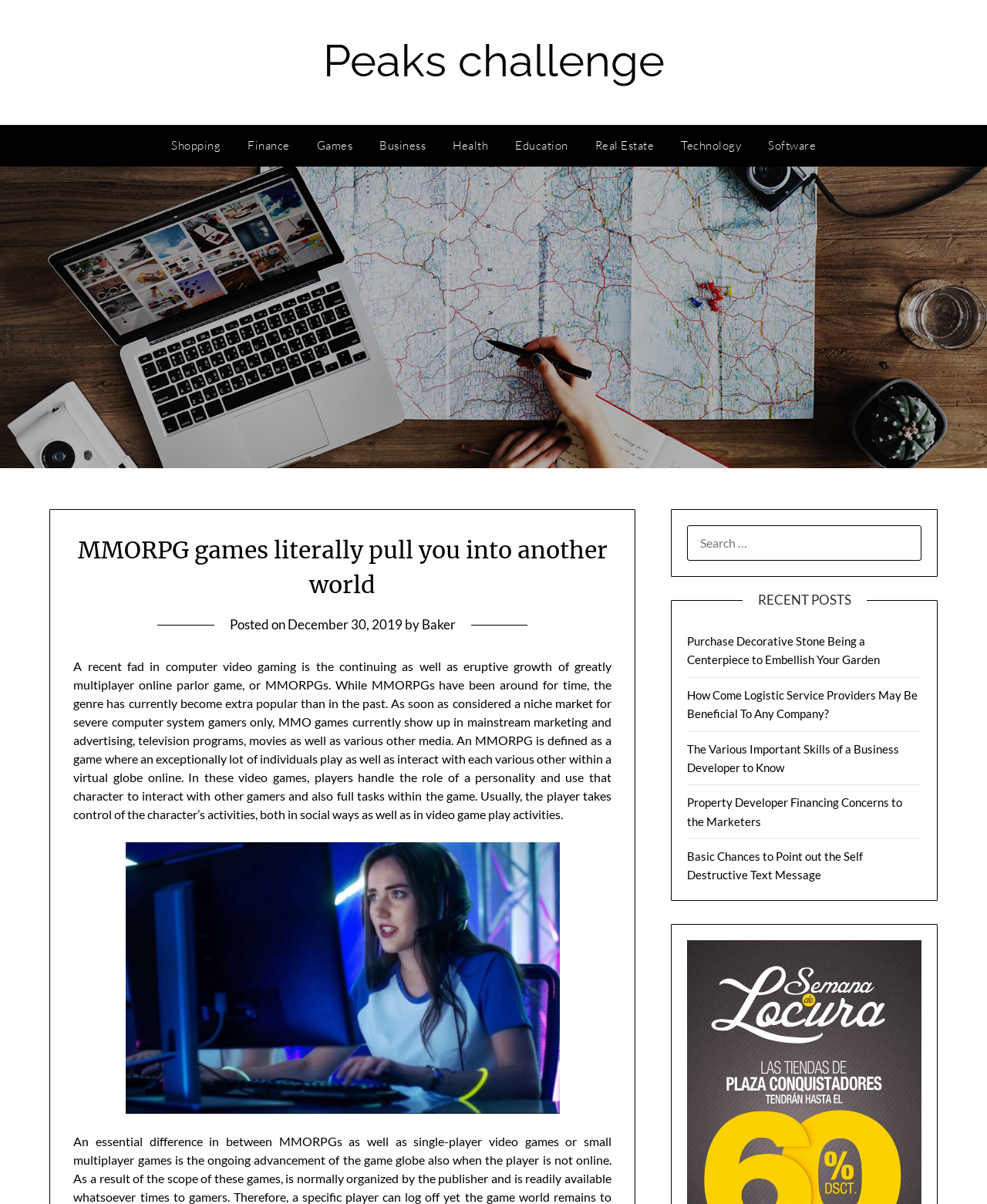Please pinpoint the bounding box coordinates for the region I should click to adhere to this instruction: "View the next page".

None